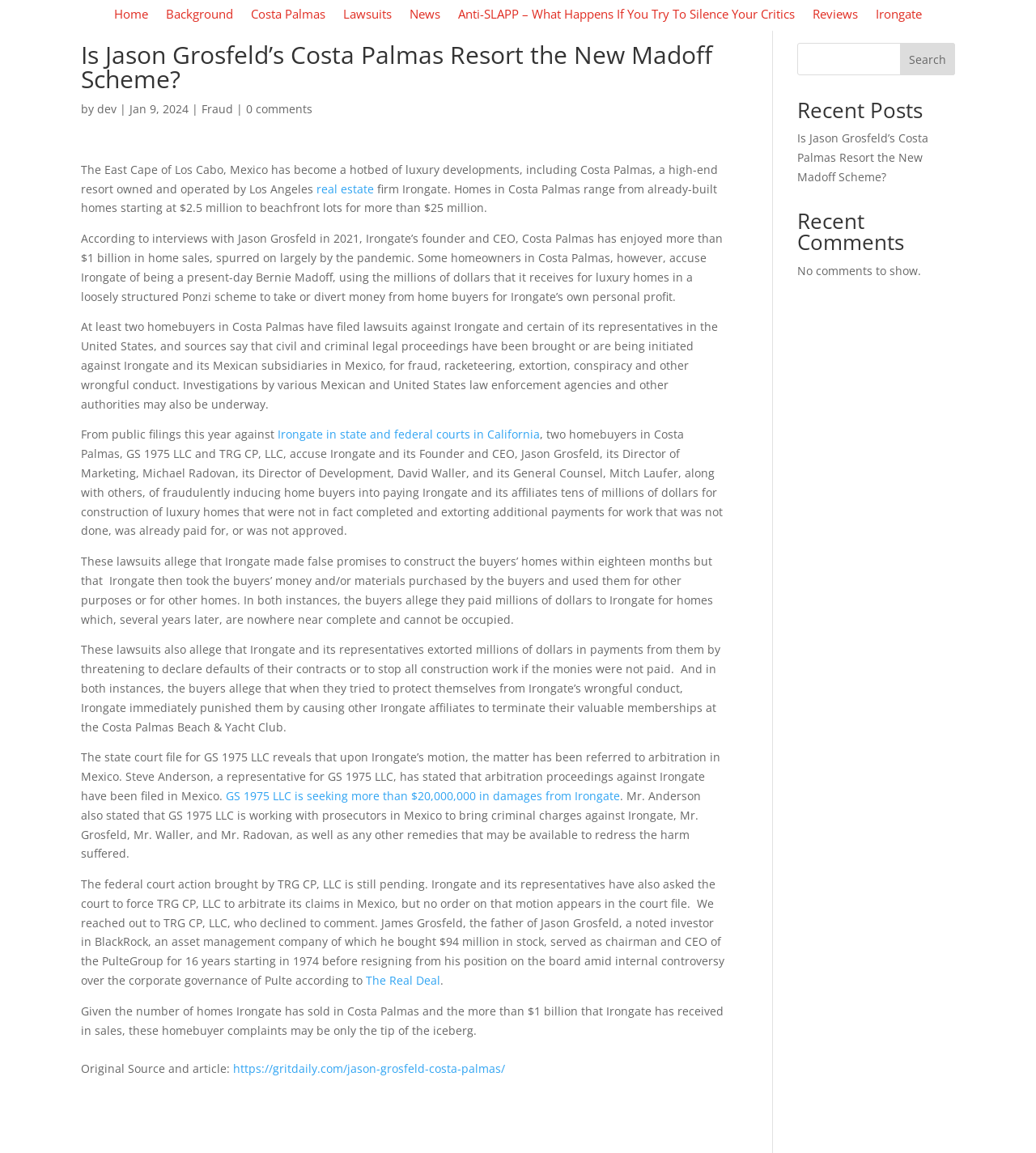What is the name of the founder and CEO of Irongate? Based on the screenshot, please respond with a single word or phrase.

Jason Grosfeld